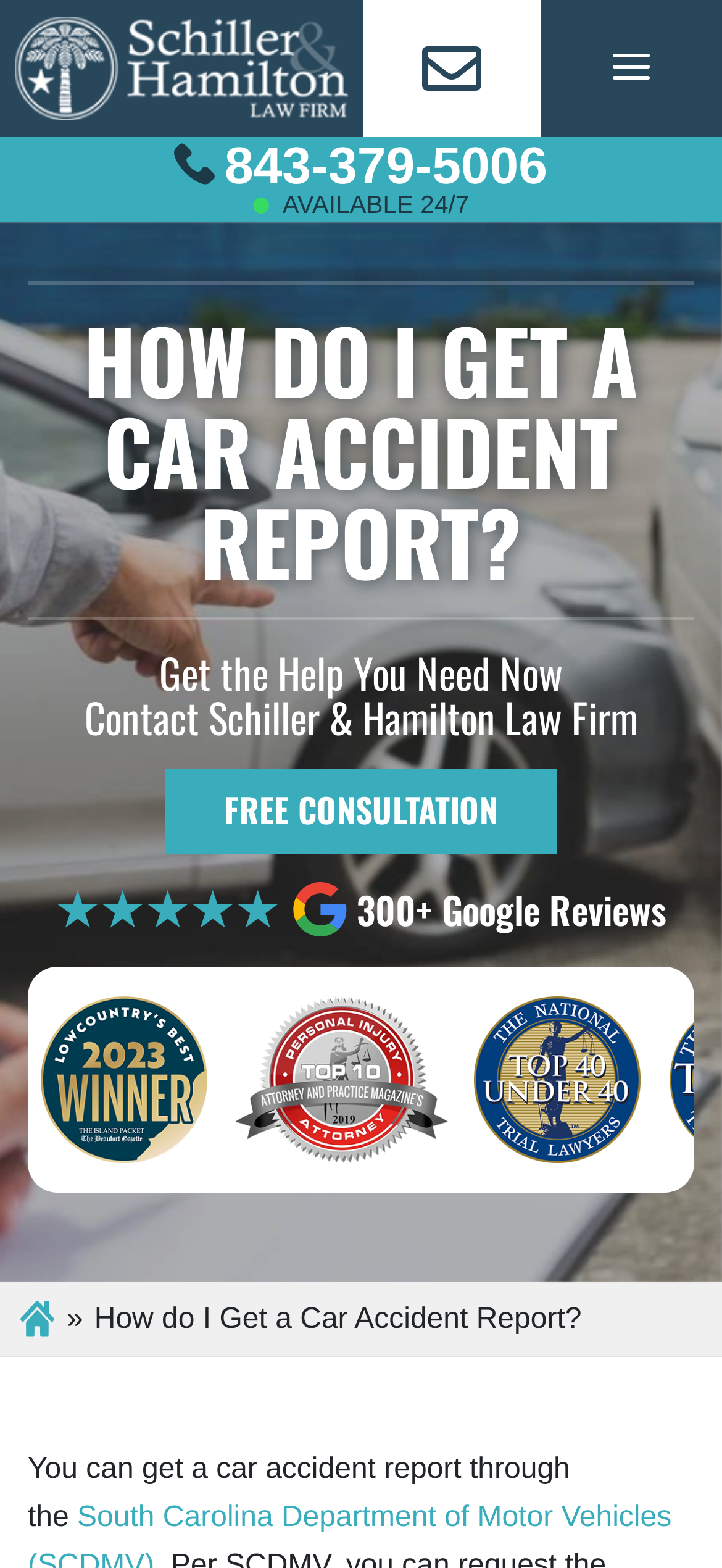What is the phone number to contact Schiller & Hamilton Law Firm?
Please respond to the question with a detailed and thorough explanation.

I found the phone number by looking at the link element with the text '843-379-5006' which is located near the top of the webpage.